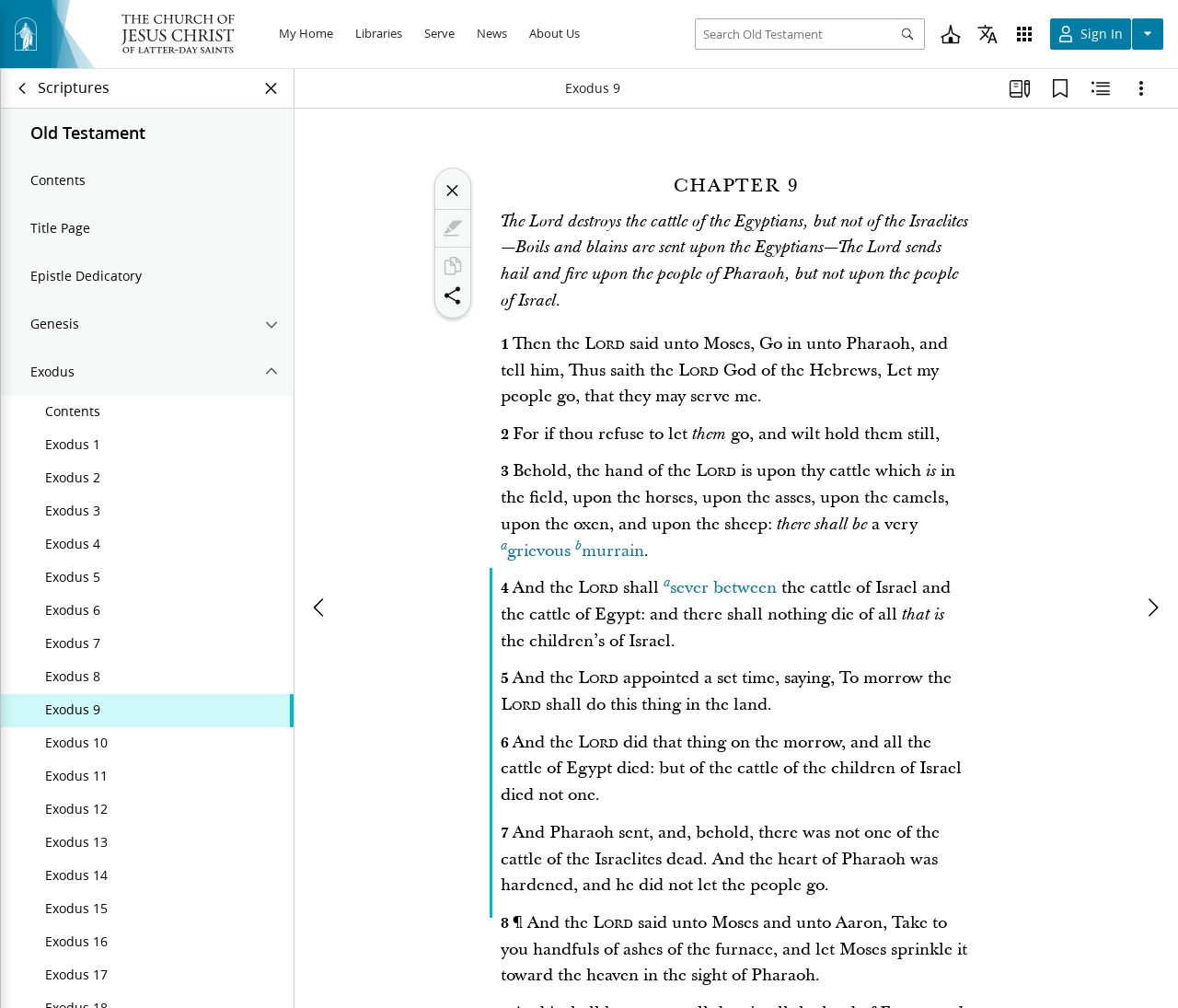Determine the bounding box coordinates of the clickable region to execute the instruction: "Sign In". The coordinates should be four float numbers between 0 and 1, denoted as [left, top, right, bottom].

[0.891, 0.018, 0.96, 0.049]